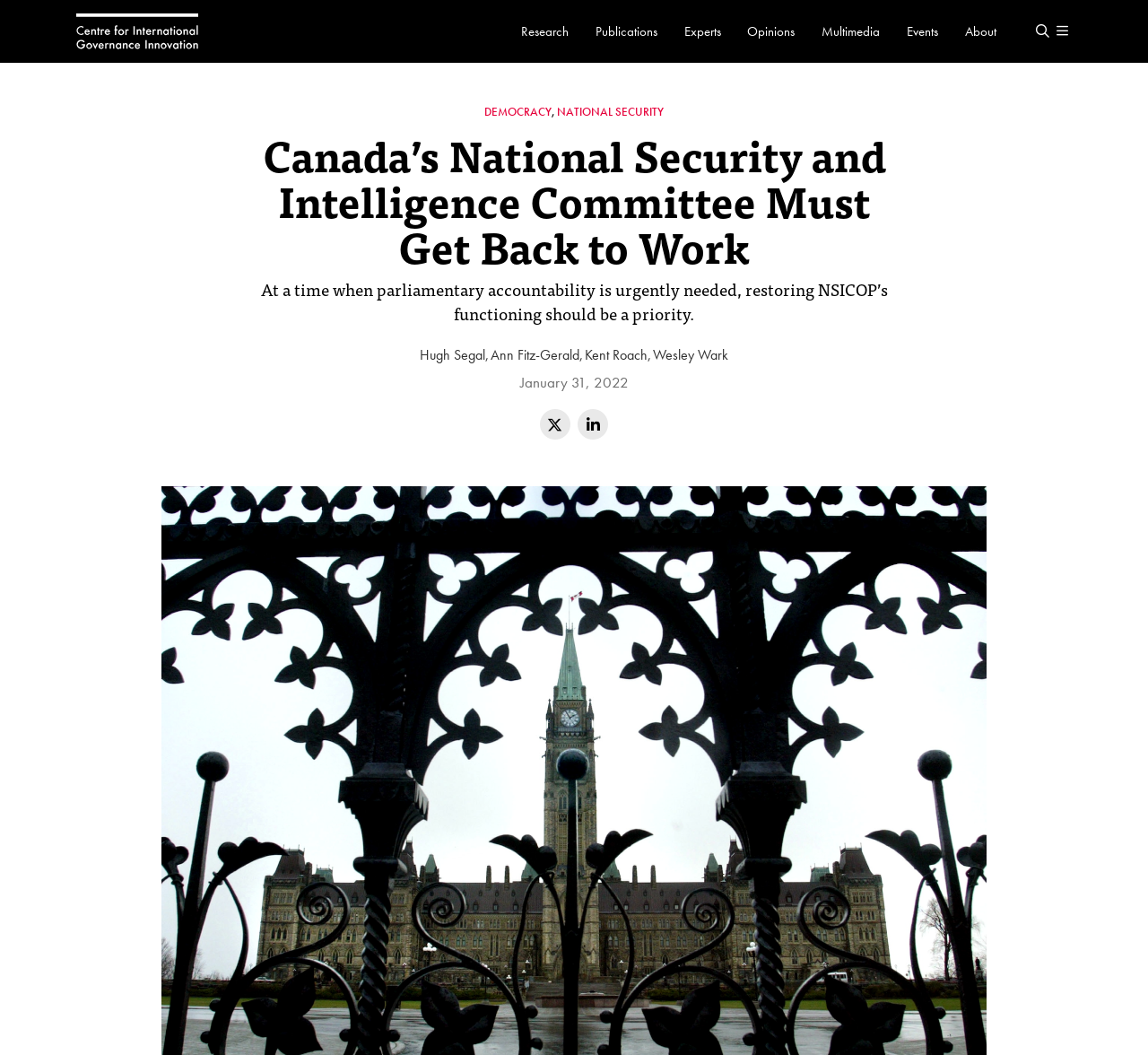Determine the bounding box coordinates of the clickable element necessary to fulfill the instruction: "Click the Hugh Segal link". Provide the coordinates as four float numbers within the 0 to 1 range, i.e., [left, top, right, bottom].

[0.366, 0.328, 0.427, 0.345]